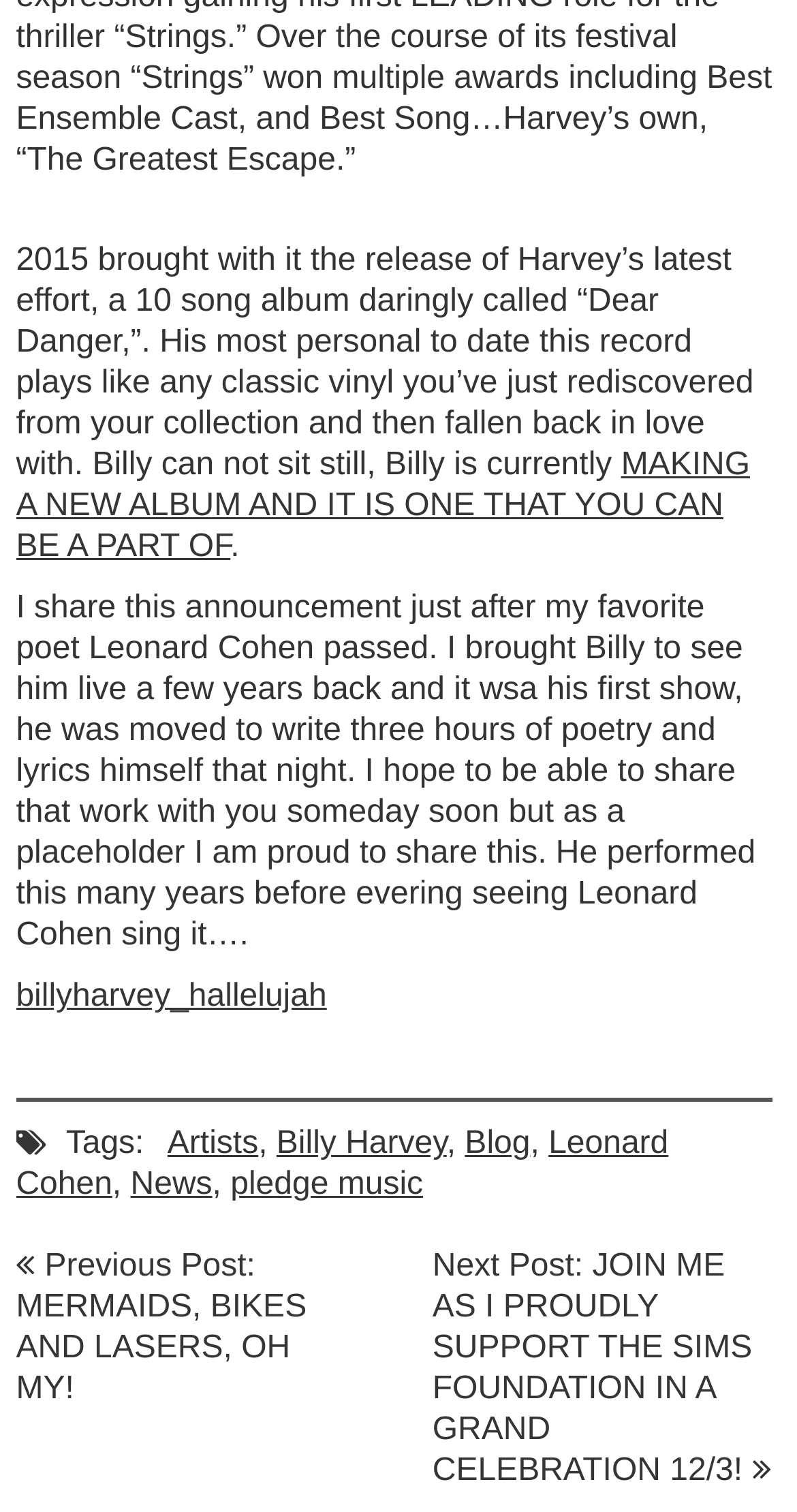What is the name of the foundation mentioned in the 'Next Post' link?
Based on the visual content, answer with a single word or a brief phrase.

The Sims Foundation